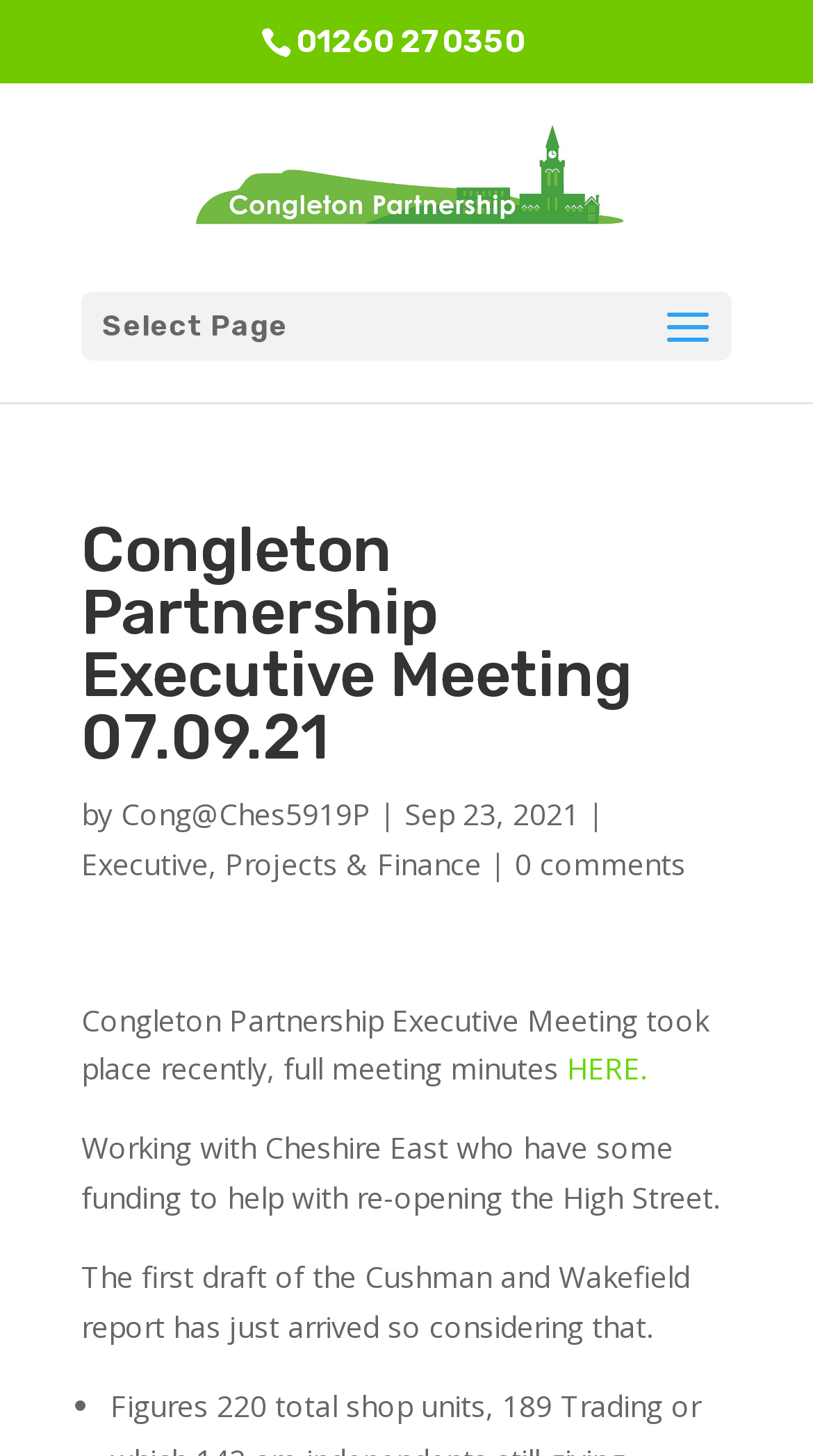Please find and generate the text of the main header of the webpage.

Congleton Partnership Executive Meeting 07.09.21